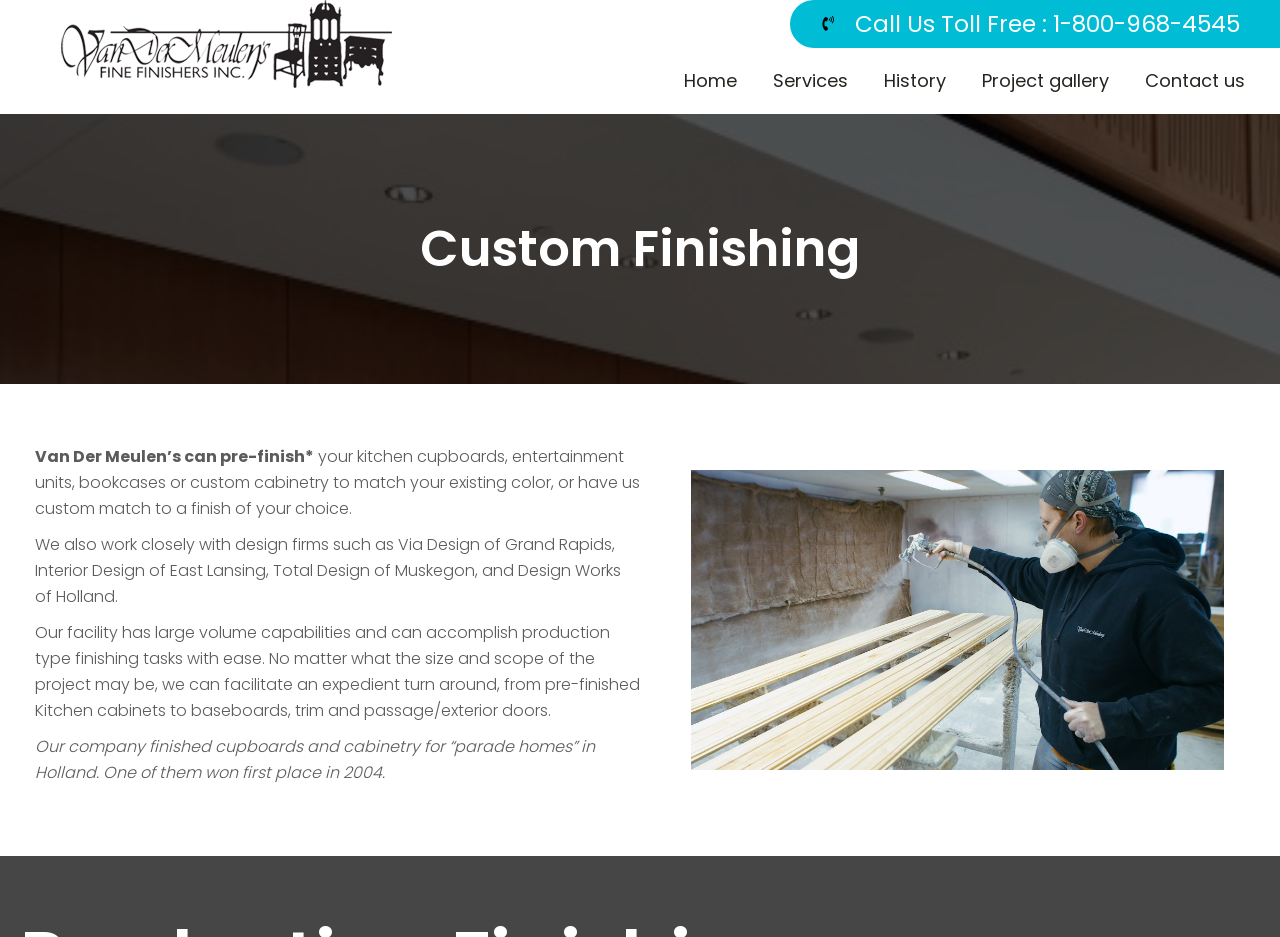Answer the question in a single word or phrase:
What is the company's capability in terms of production?

Large volume capabilities